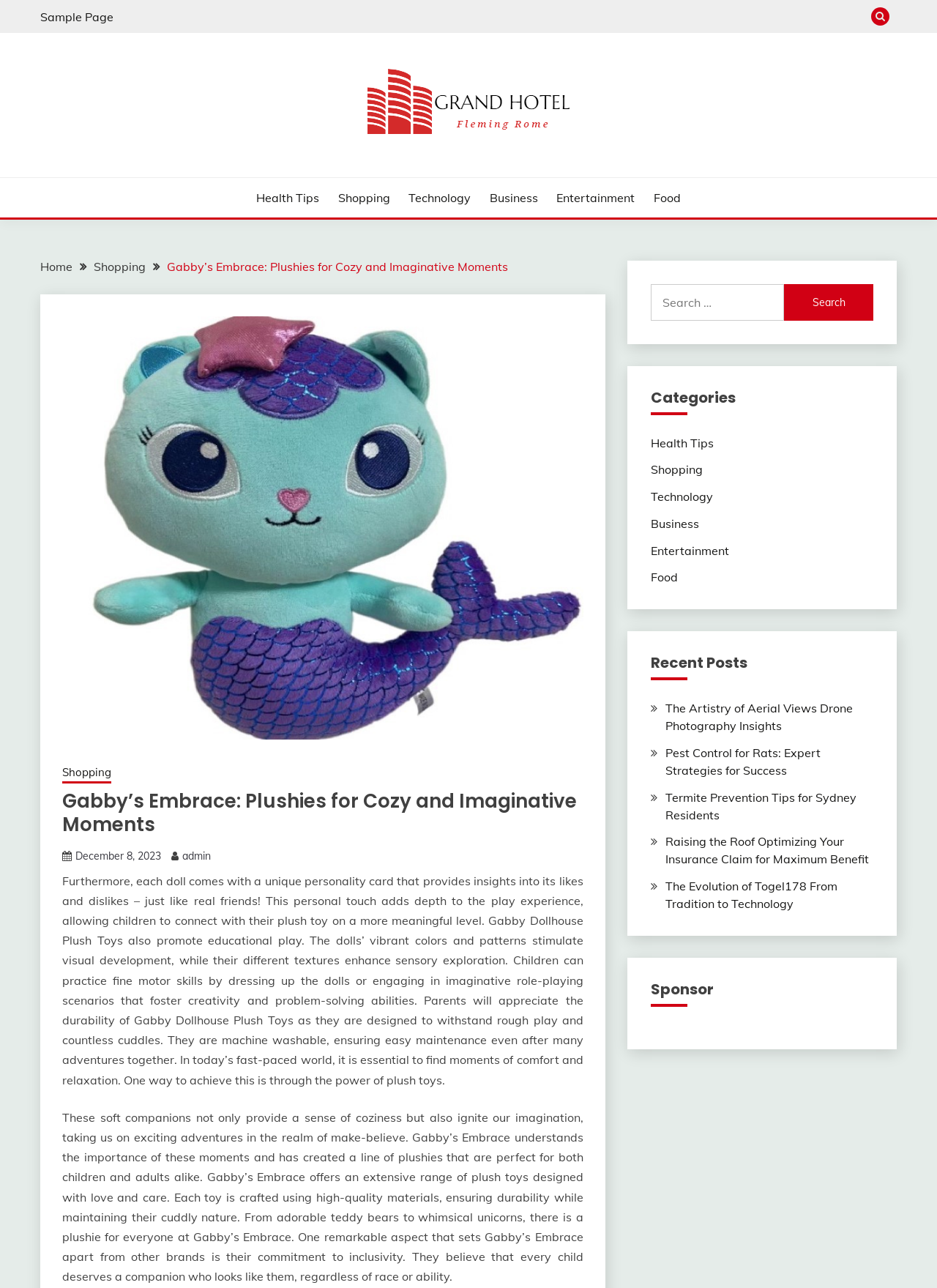Can you give a detailed response to the following question using the information from the image? What is the unique feature of Gabby's Embrace plush toys?

According to the text, Gabby's Embrace plush toys are committed to inclusivity, meaning that they believe every child deserves a companion that looks like them, regardless of race or ability.